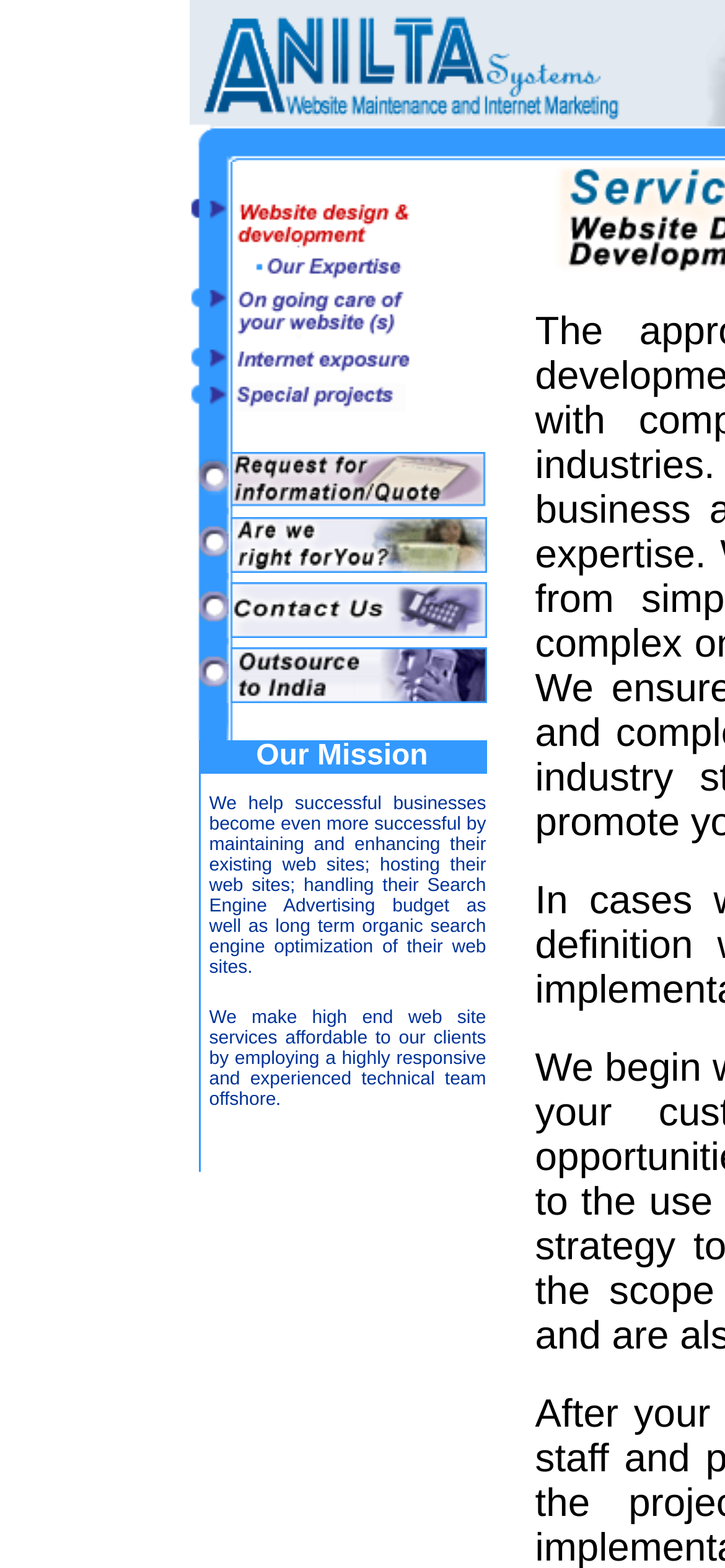Create an elaborate caption that covers all aspects of the webpage.

This webpage is about a company that provides web design, development, hosting, and search engine optimization services. The page is divided into two main sections. The top section has a table with multiple rows, each containing a brief description of the company's services. There are four rows in total, each with a short paragraph of text and an accompanying image. The text describes the company's methodology, website maintenance, search engine optimization, and customized services.

Below the table, there is a second section with a heading "Our Mission" and a longer paragraph of text that explains the company's mission and values. The text describes how the company helps businesses succeed by providing affordable web services through an experienced technical team.

Throughout the page, there are several images and links scattered throughout the text, but no prominent headlines or titles. The overall layout is clean and easy to navigate, with a focus on providing detailed information about the company's services and mission.